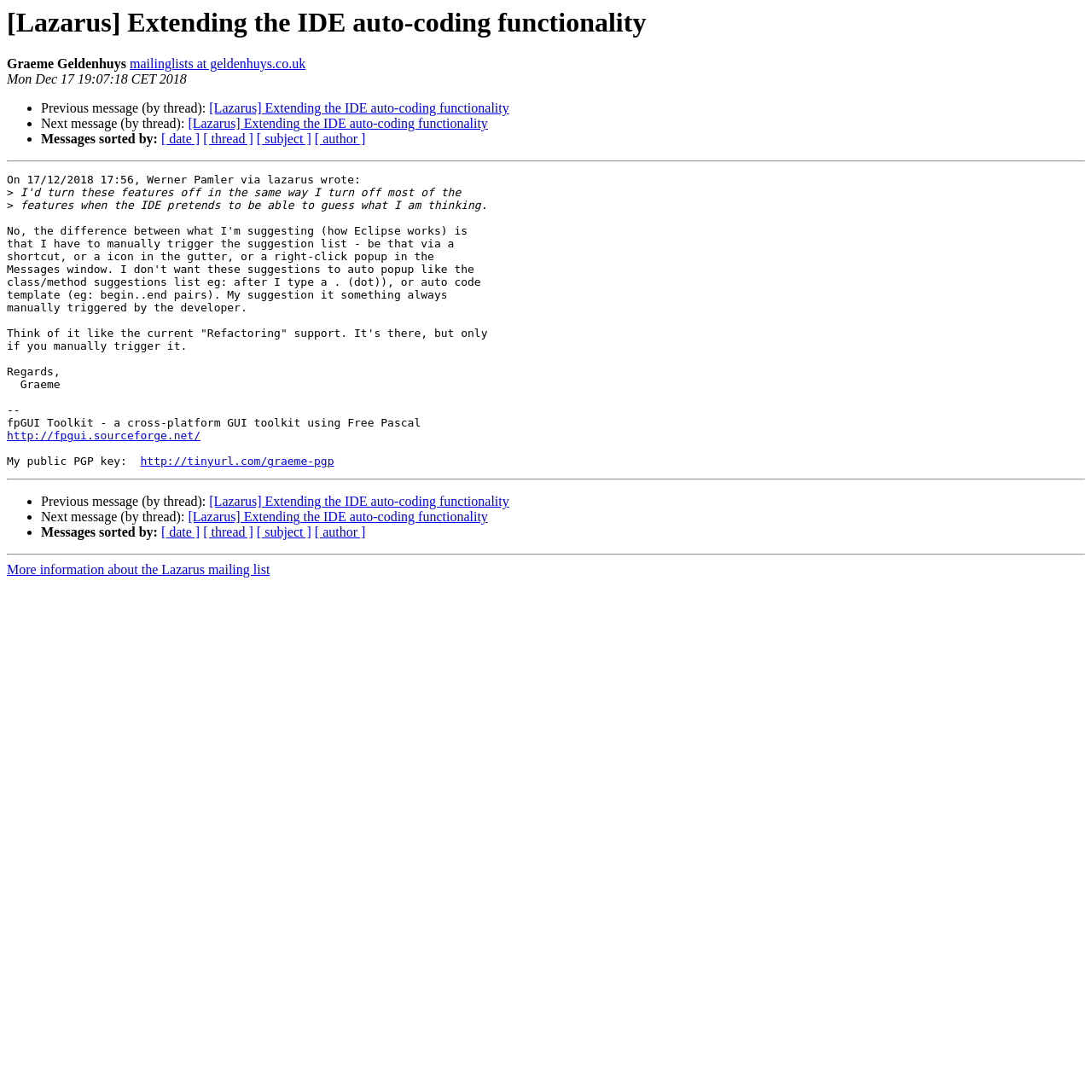What is the name of the GUI toolkit mentioned in the message?
Look at the image and respond with a one-word or short phrase answer.

fpGUI Toolkit